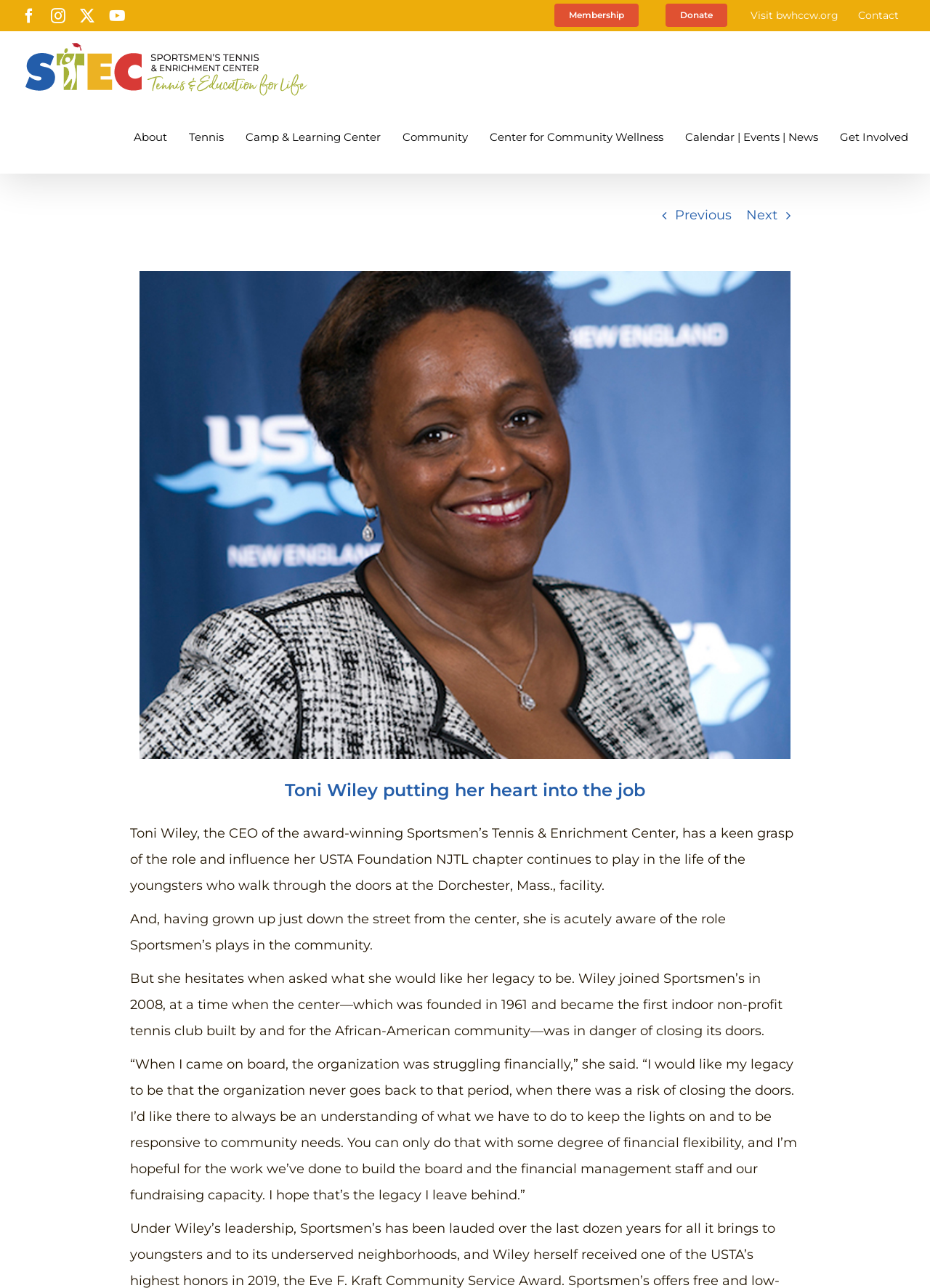Find and specify the bounding box coordinates that correspond to the clickable region for the instruction: "Post a comment".

None